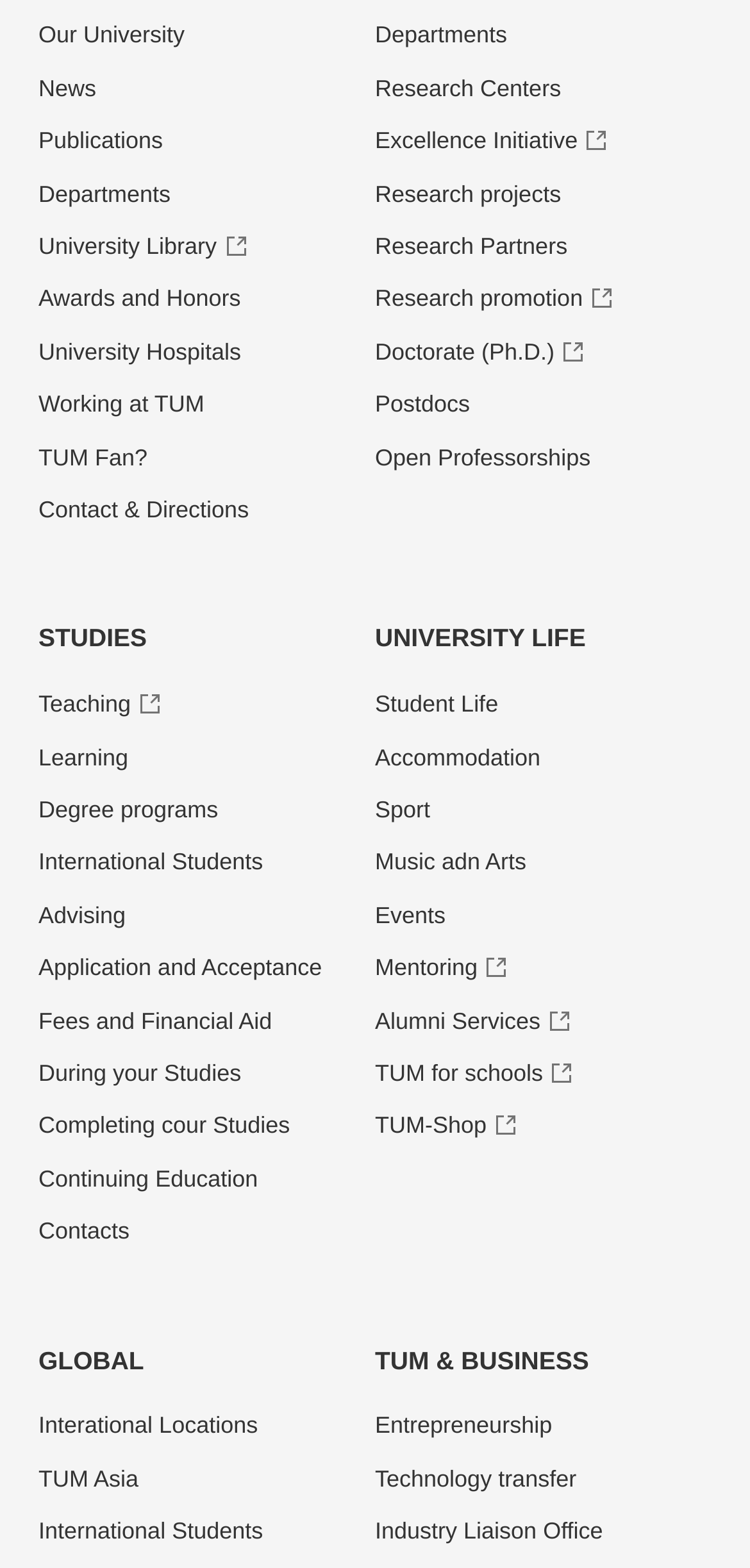What is the first link under 'Research Centers'?
Refer to the screenshot and respond with a concise word or phrase.

Departments